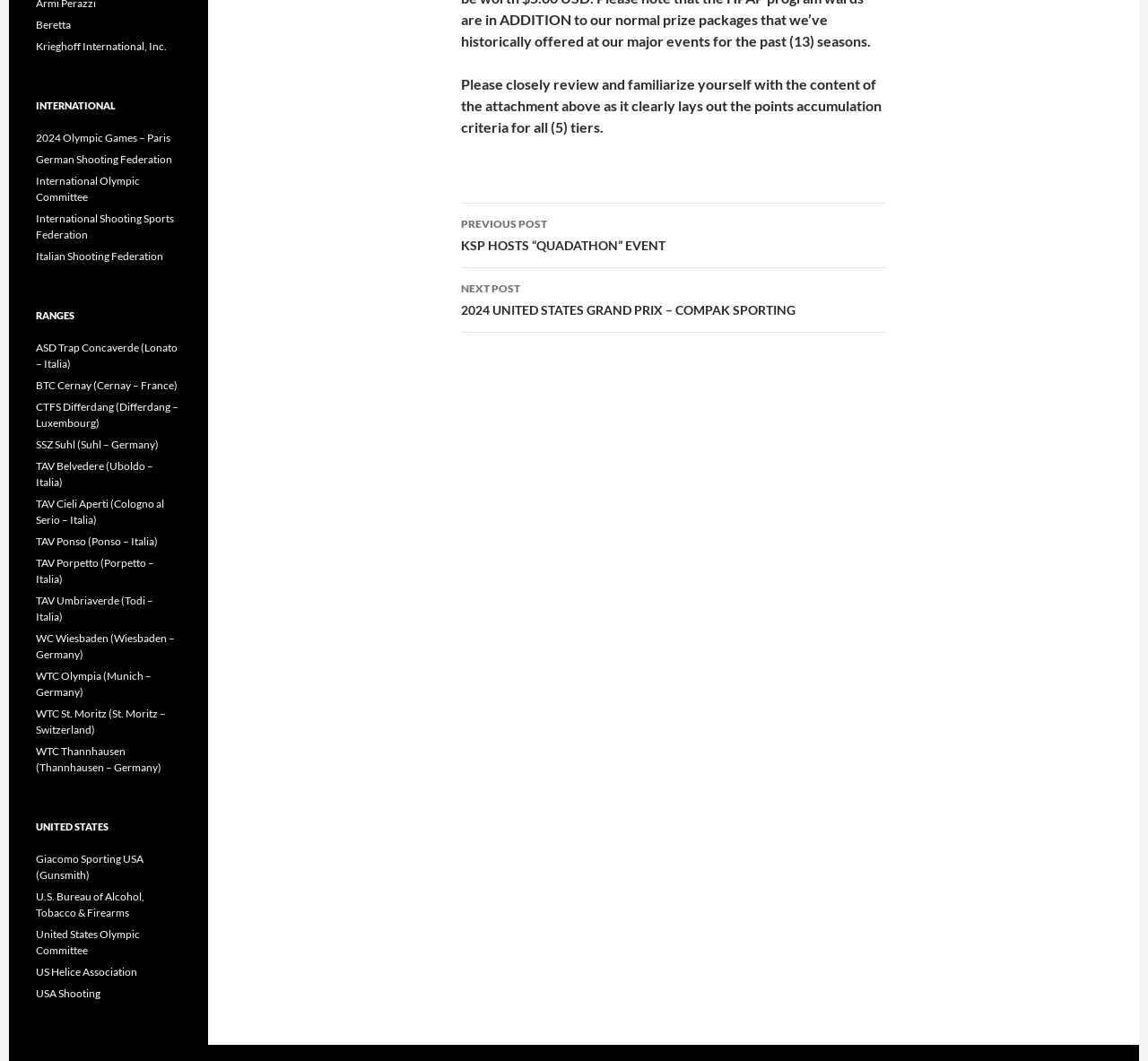What is the title of the previous post?
Using the information presented in the image, please offer a detailed response to the question.

I found the answer by looking at the link with the text 'PREVIOUS POST KSP HOSTS “QUADATHON” EVENT' which is located below the 'Post navigation' heading.